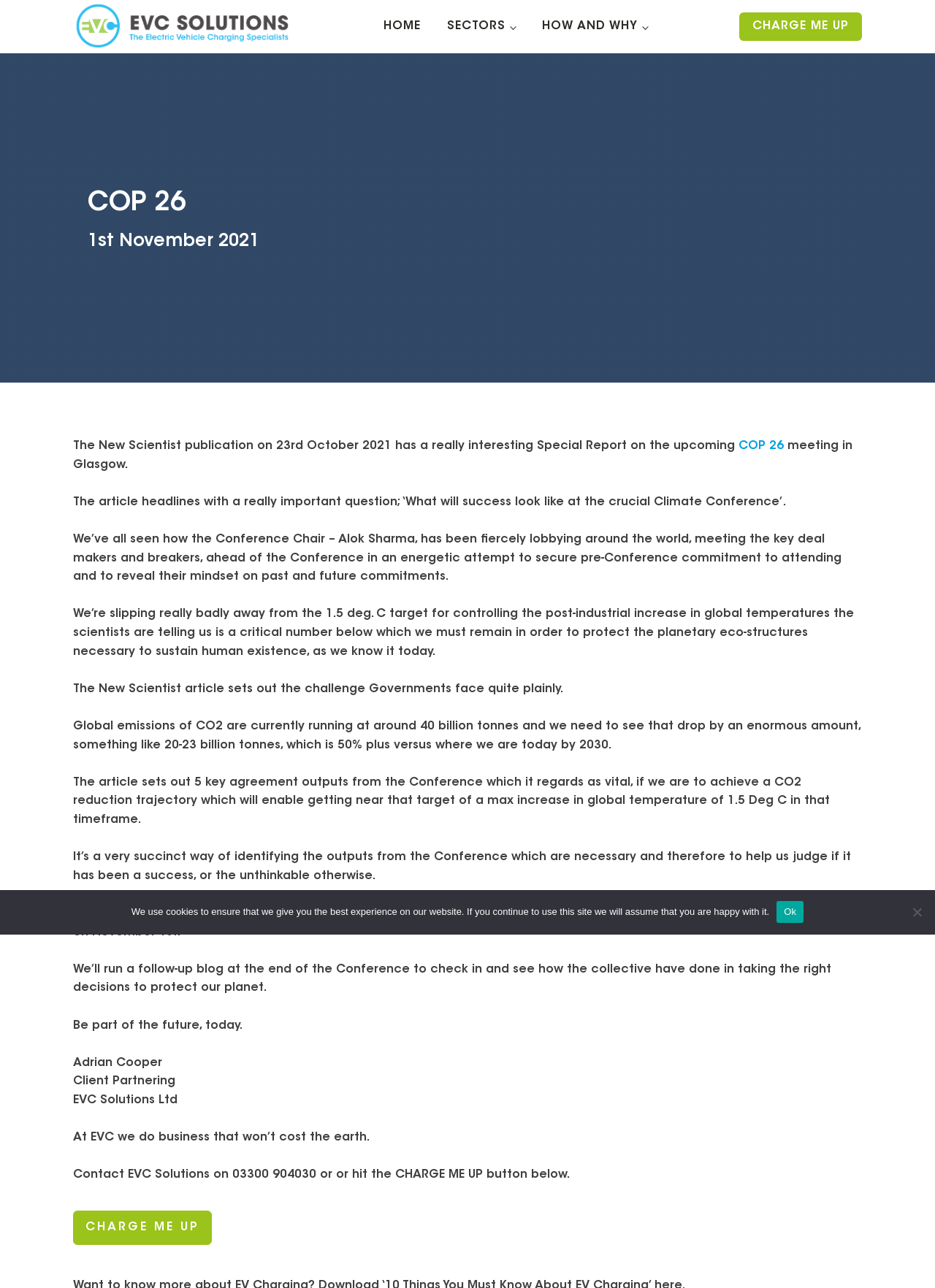Determine the bounding box coordinates for the area you should click to complete the following instruction: "Click the 'HOME' link".

[0.396, 0.007, 0.464, 0.035]